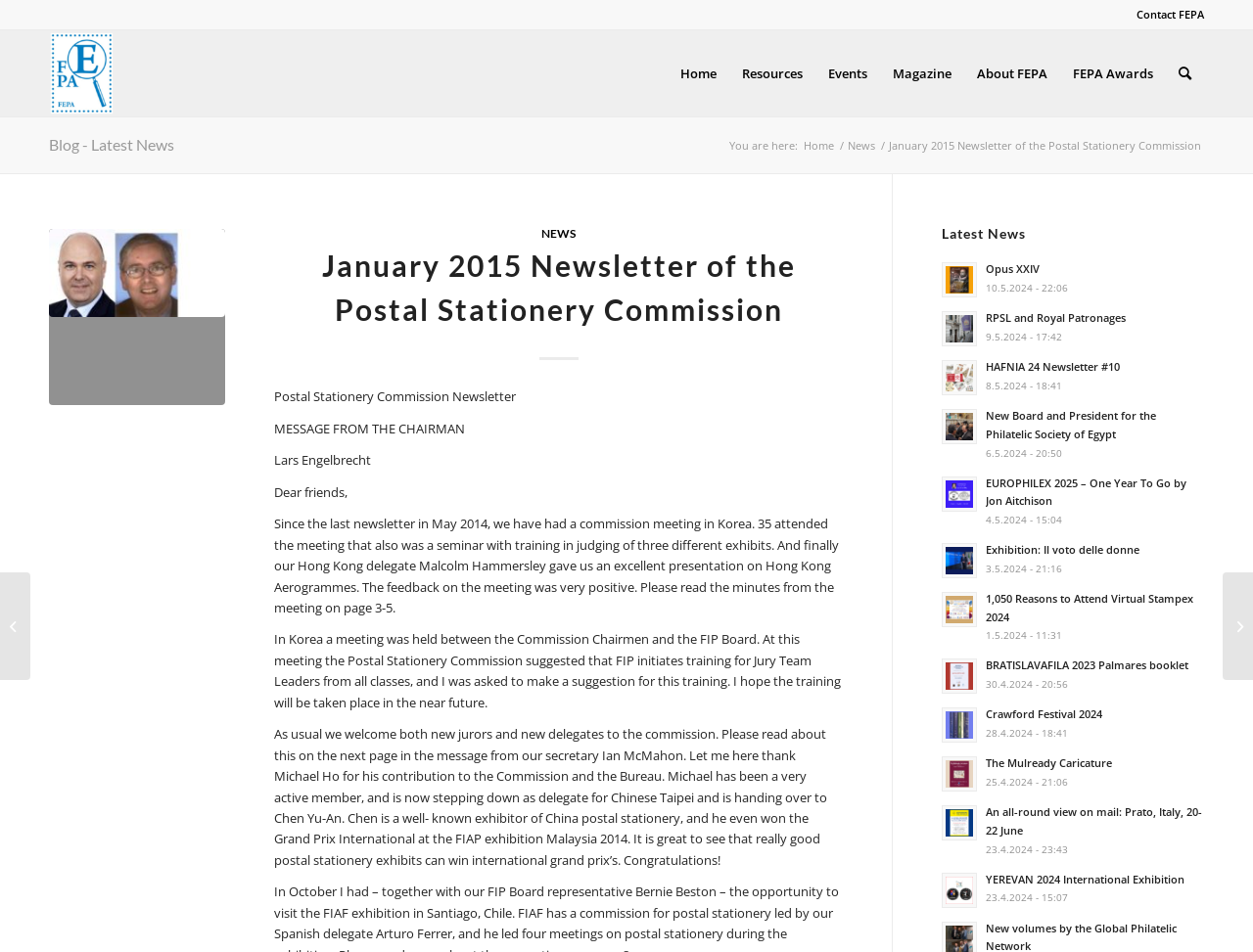Identify the bounding box coordinates of the section that should be clicked to achieve the task described: "Share the article on Facebook".

None